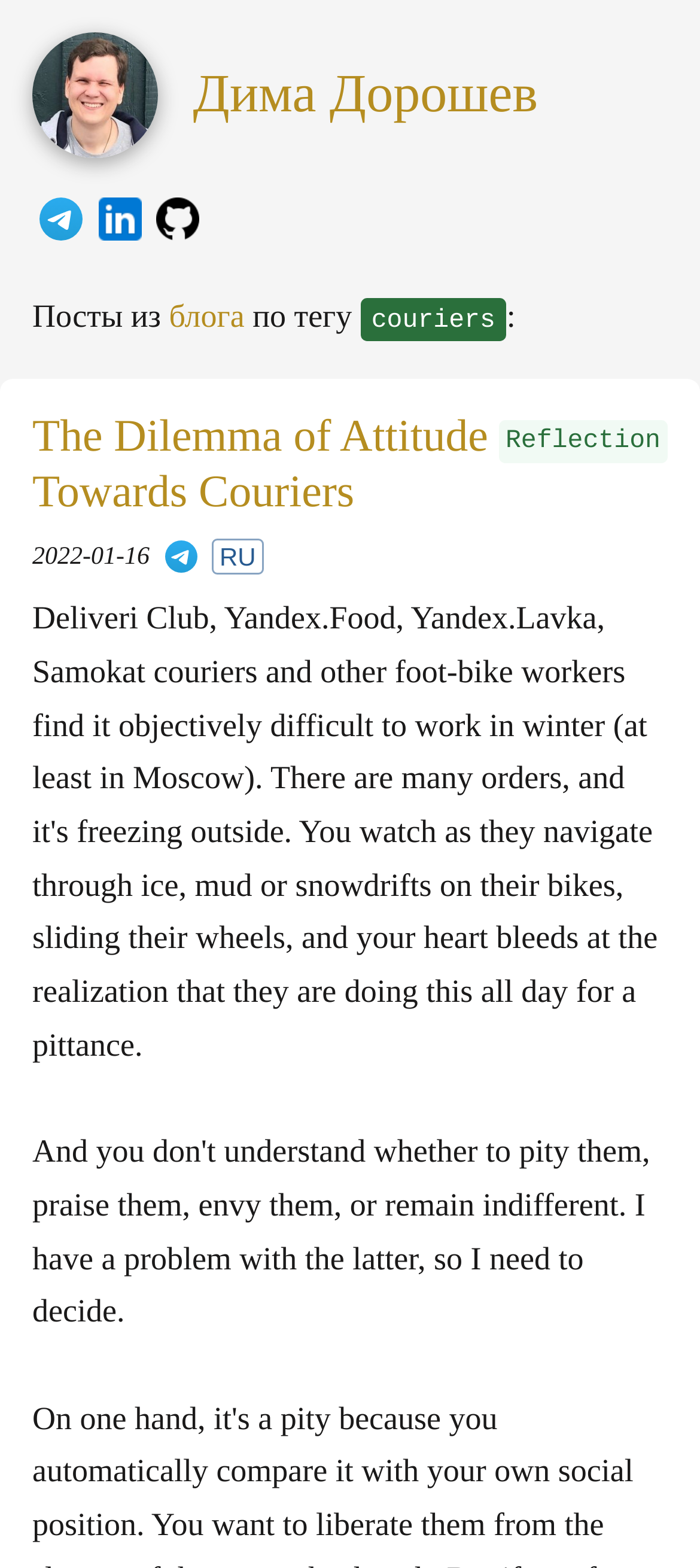Using a single word or phrase, answer the following question: 
When was the blog post published?

2022-01-16